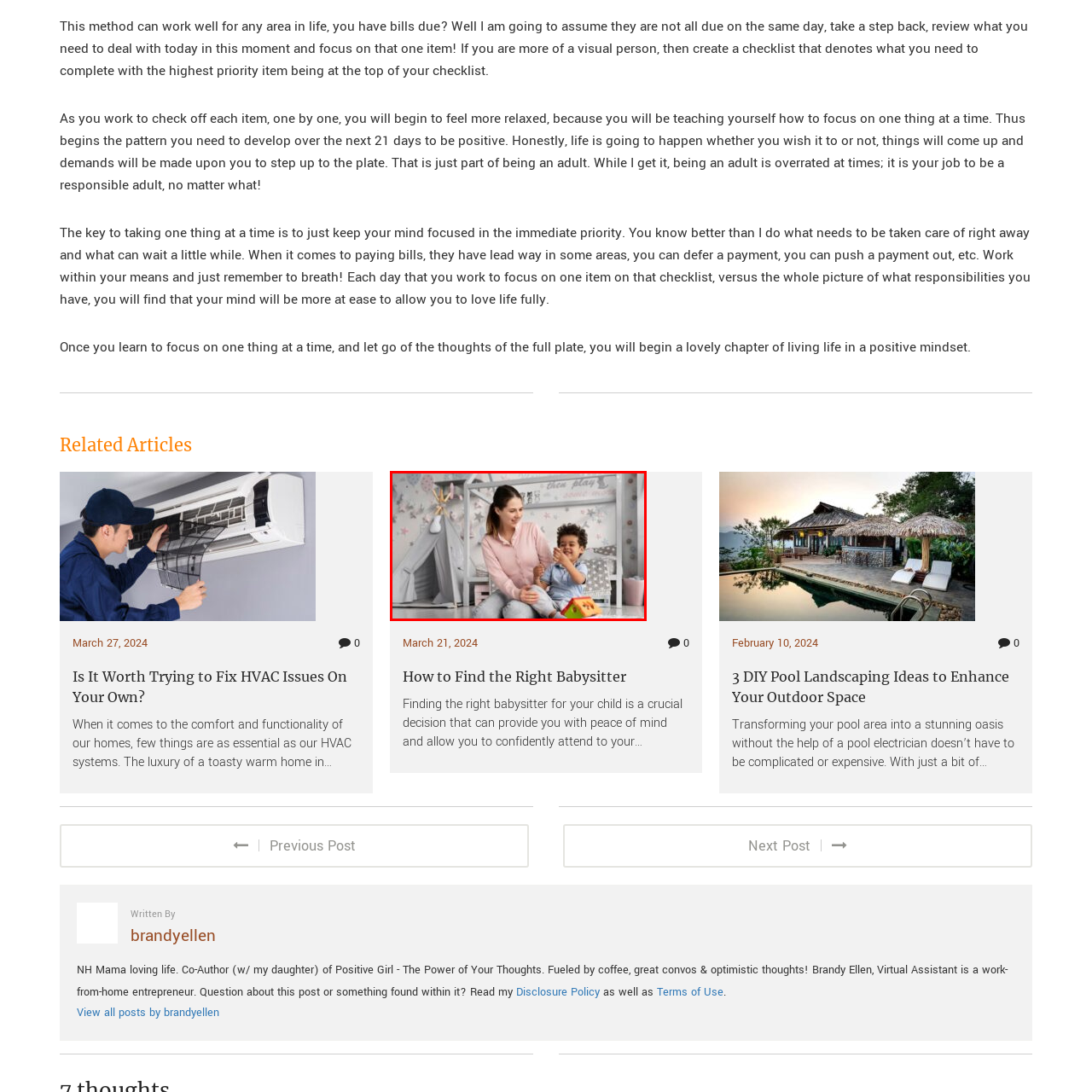What is the child holding?
Take a look at the image highlighted by the red bounding box and provide a detailed answer to the question.

The caption describes the child as beaming with excitement while holding a colorful toy house, which is a key element in the joyful playtime scene.